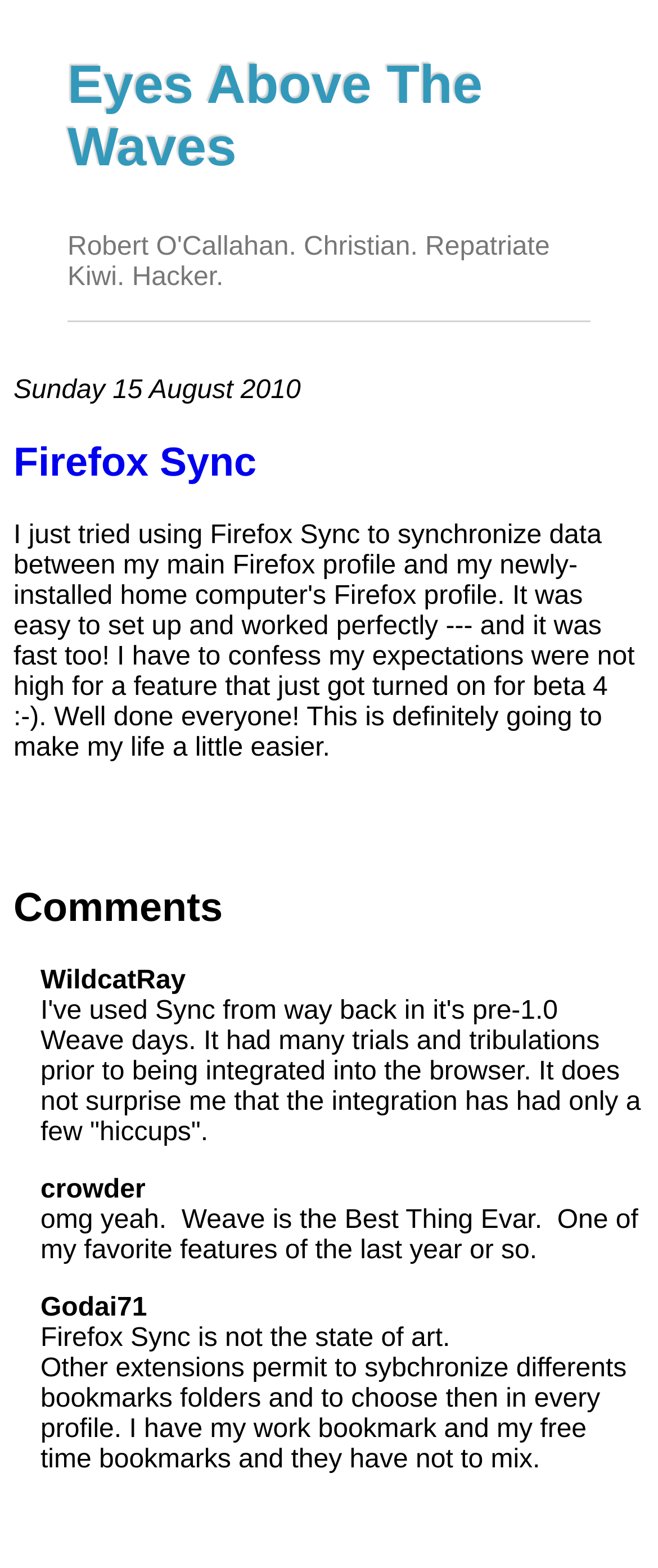Identify and provide the title of the webpage.

Eyes Above The Waves